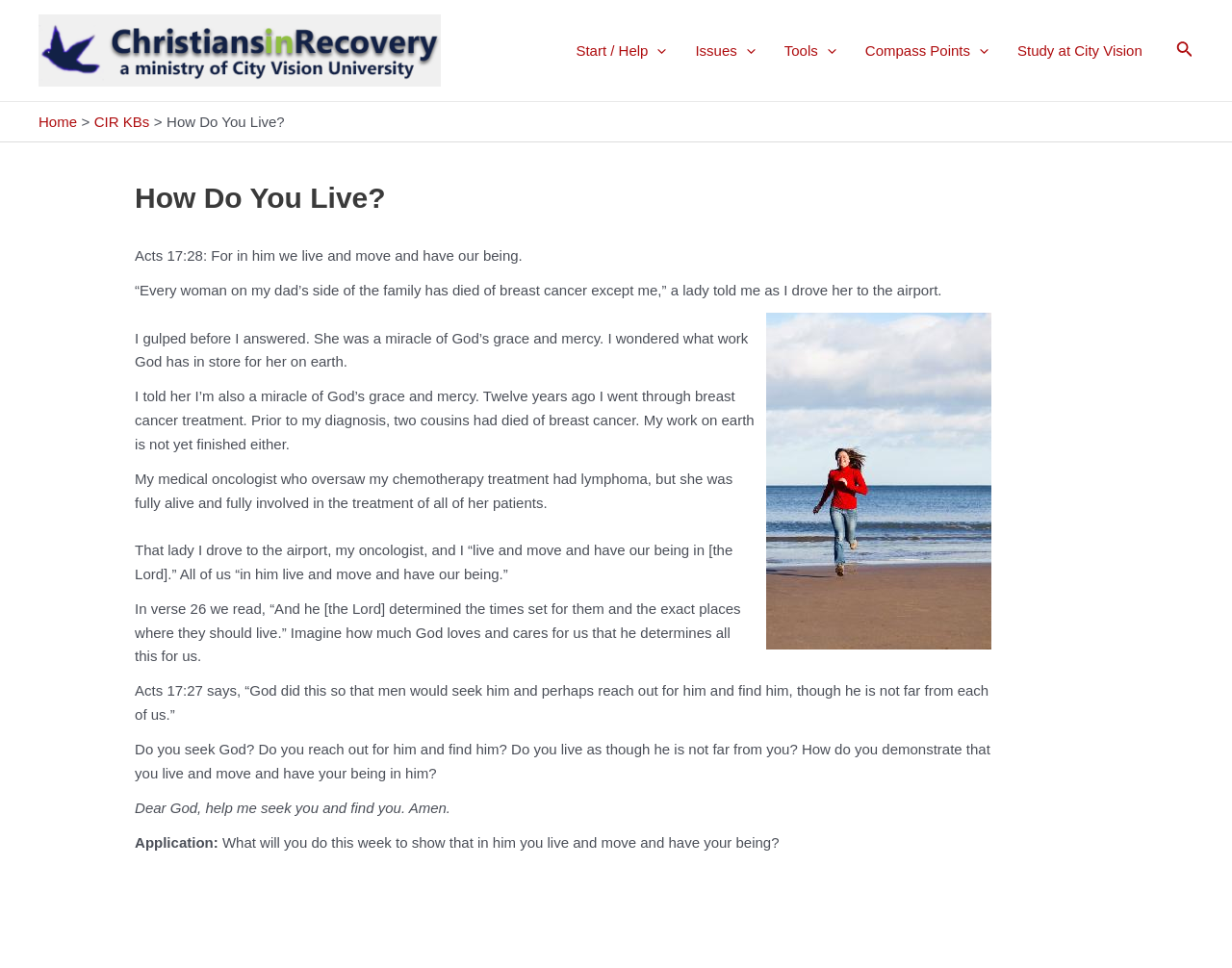Find and specify the bounding box coordinates that correspond to the clickable region for the instruction: "Toggle the Start / Help Menu".

[0.456, 0.017, 0.553, 0.087]